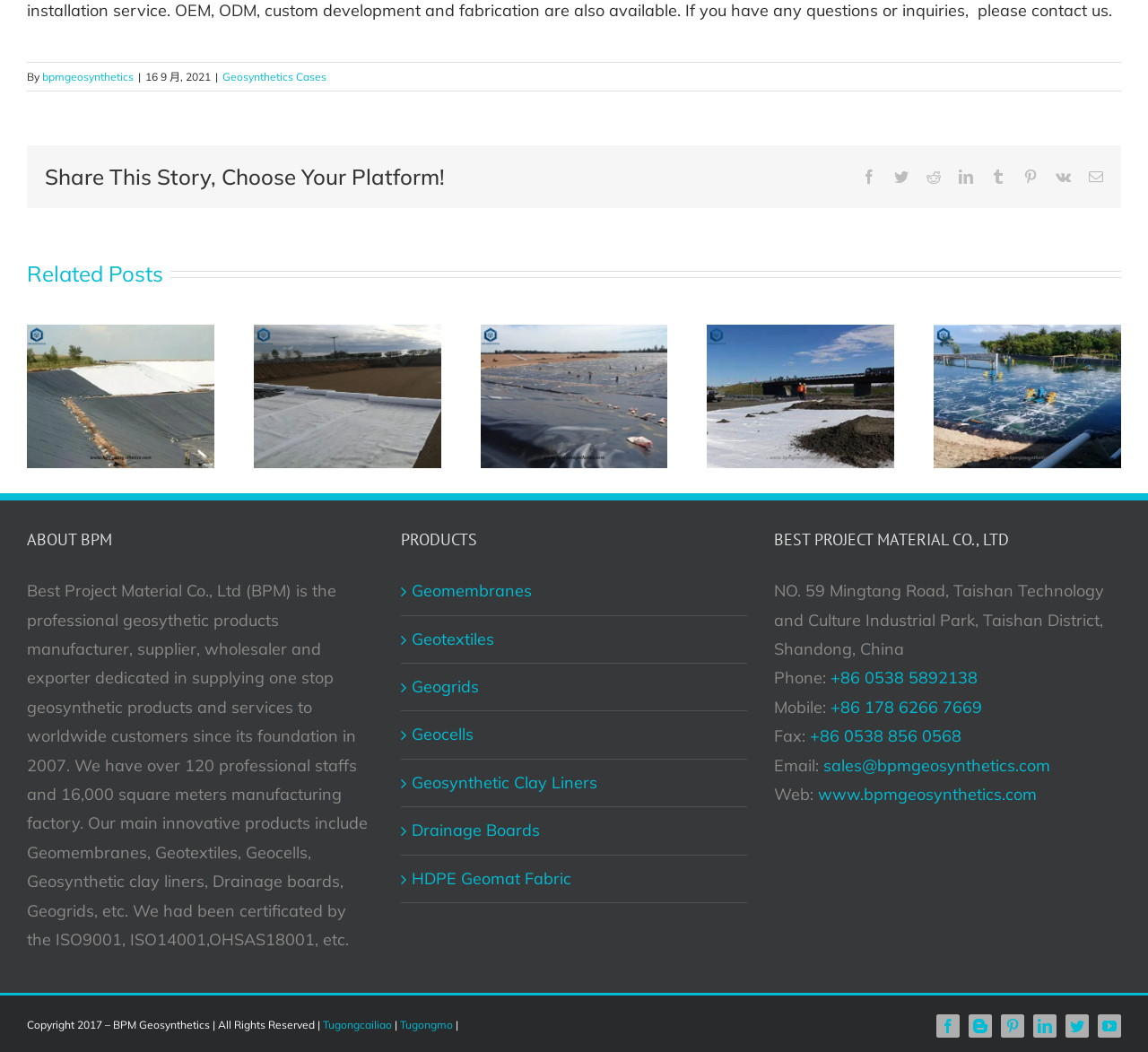Can you specify the bounding box coordinates of the area that needs to be clicked to fulfill the following instruction: "Learn more about BPM"?

[0.023, 0.501, 0.326, 0.525]